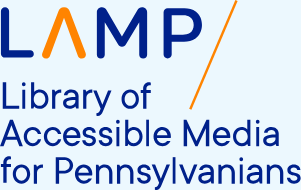Explain the image in detail, mentioning the main subjects and background elements.

The image features the logo of the Library of Accessible Media for Pennsylvanians (LAMP). The design prominently displays the acronym "LAMP" in bold blue letters, with the letter "A" stylized in orange, symbolizing accessibility and guidance. Below the acronym, the full name of the organization, "Library of Accessible Media for Pennsylvanians," is presented in a clear, modern font. The overall aesthetic combines a professional look with a warm, welcoming tone, emphasizing the library's commitment to providing accessible media resources to the community. This logo serves as a visual representation of the library's mission to support individuals with different abilities through accessible media offerings.